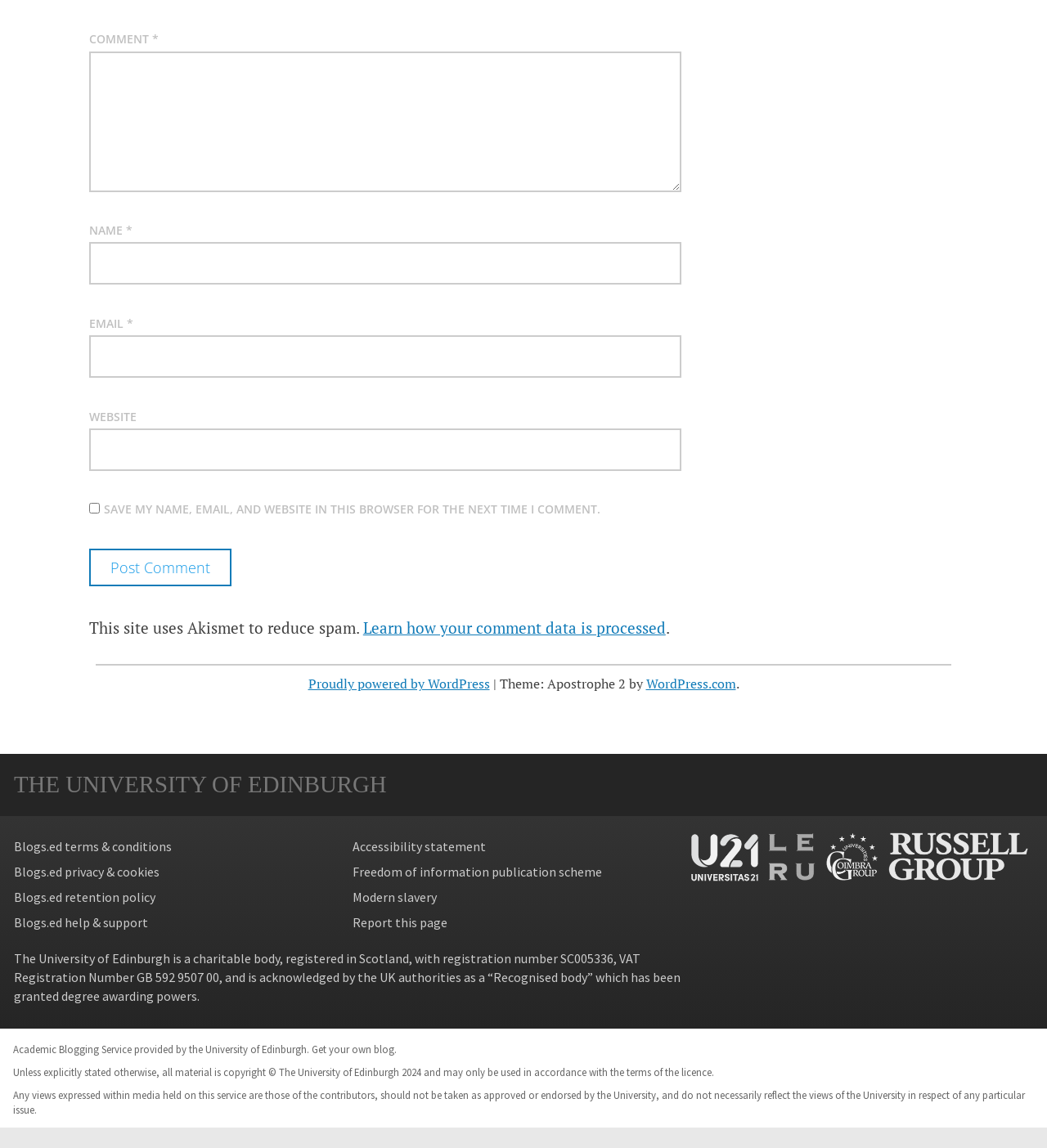Find and indicate the bounding box coordinates of the region you should select to follow the given instruction: "Click the Post Comment button".

[0.085, 0.478, 0.221, 0.511]